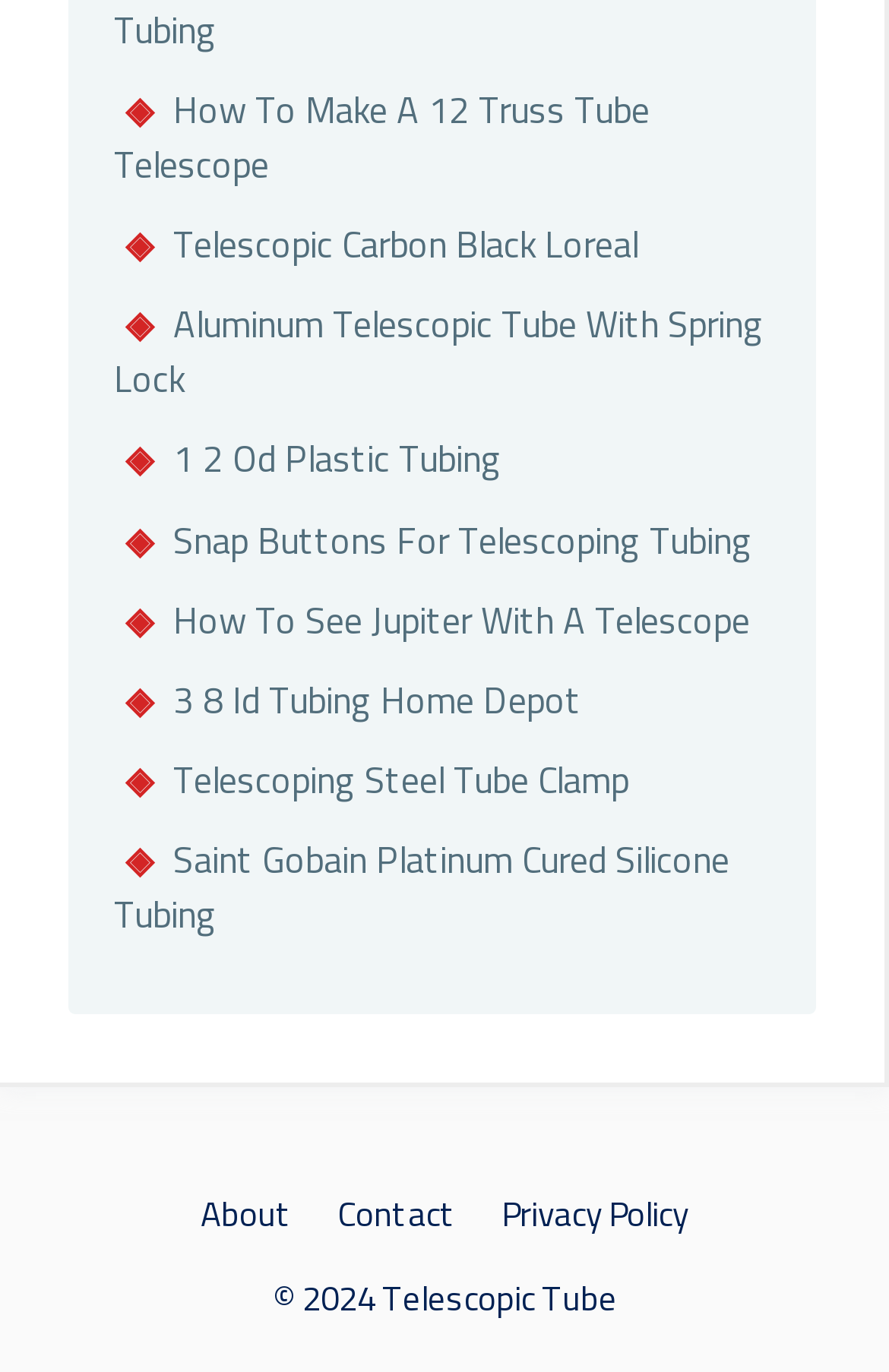Locate the bounding box coordinates of the area to click to fulfill this instruction: "Check 'Privacy Policy'". The bounding box should be presented as four float numbers between 0 and 1, in the order [left, top, right, bottom].

[0.564, 0.865, 0.774, 0.903]